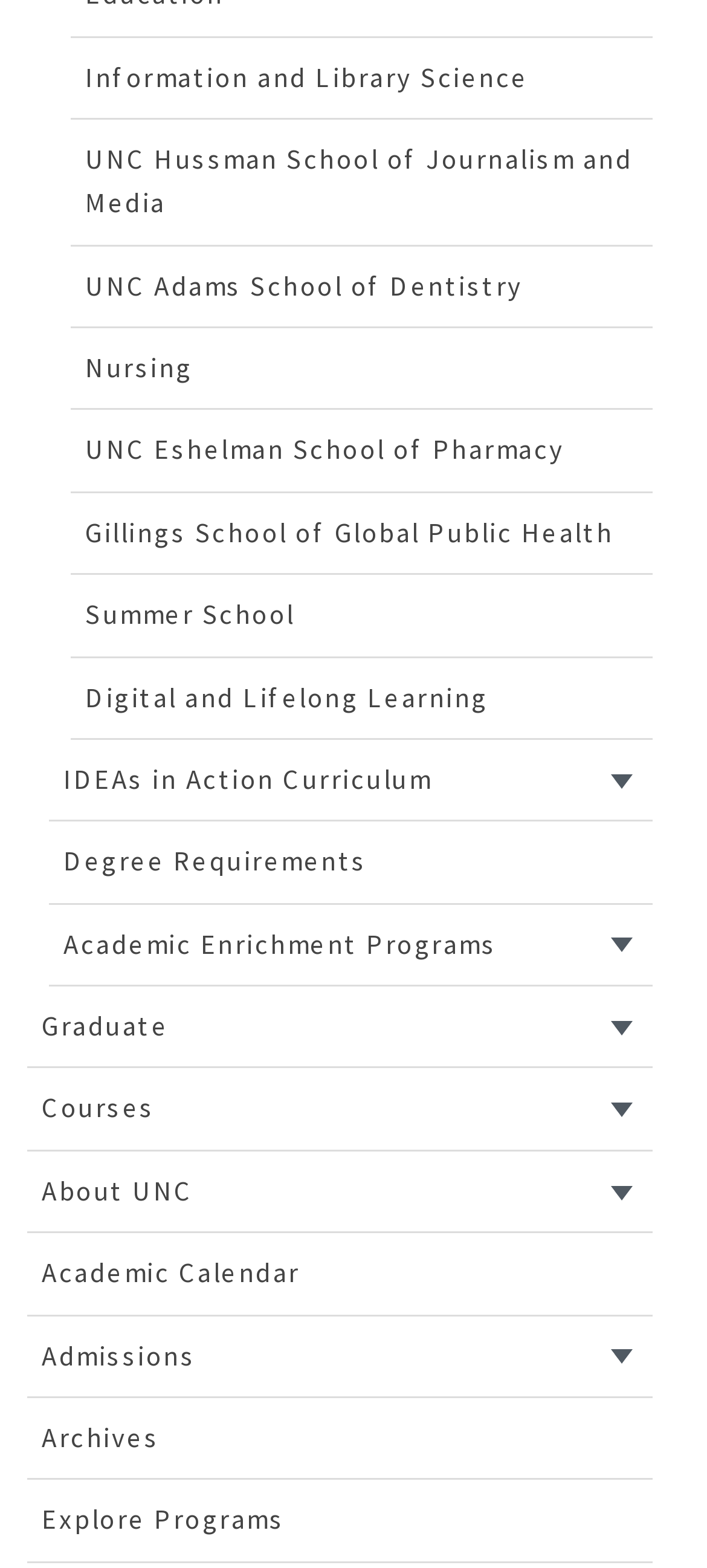Provide the bounding box coordinates of the HTML element this sentence describes: "Toggle IDEAs in Action Curriculum". The bounding box coordinates consist of four float numbers between 0 and 1, i.e., [left, top, right, bottom].

[0.838, 0.472, 0.923, 0.524]